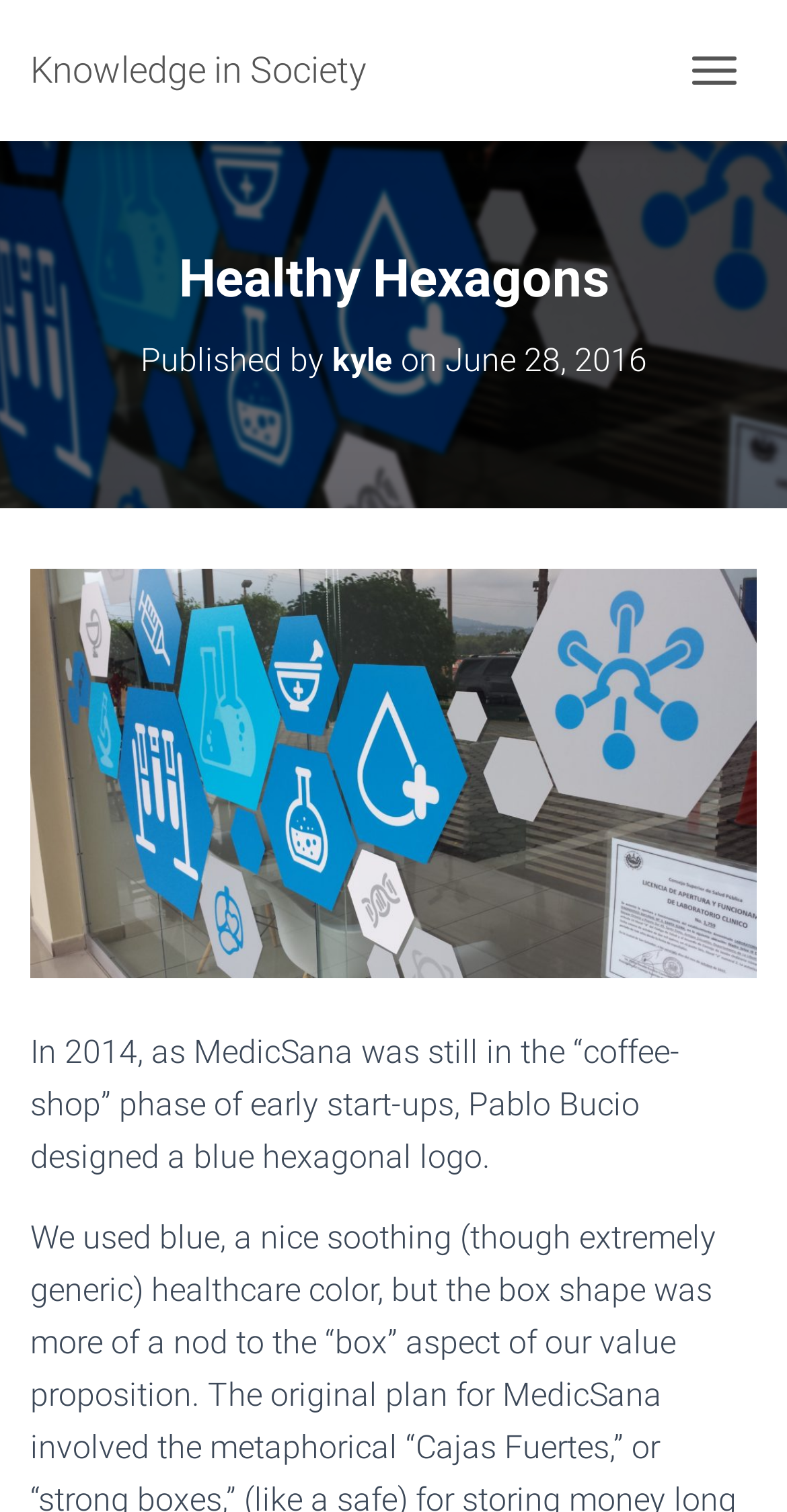Based on the image, please elaborate on the answer to the following question:
What is the logo designed by?

The text 'In 2014, as MedicSana was still in the “coffee-shop” phase of early start-ups, Pablo Bucio designed a blue hexagonal logo.' is located within a StaticText element, indicating that Pablo Bucio designed the logo.